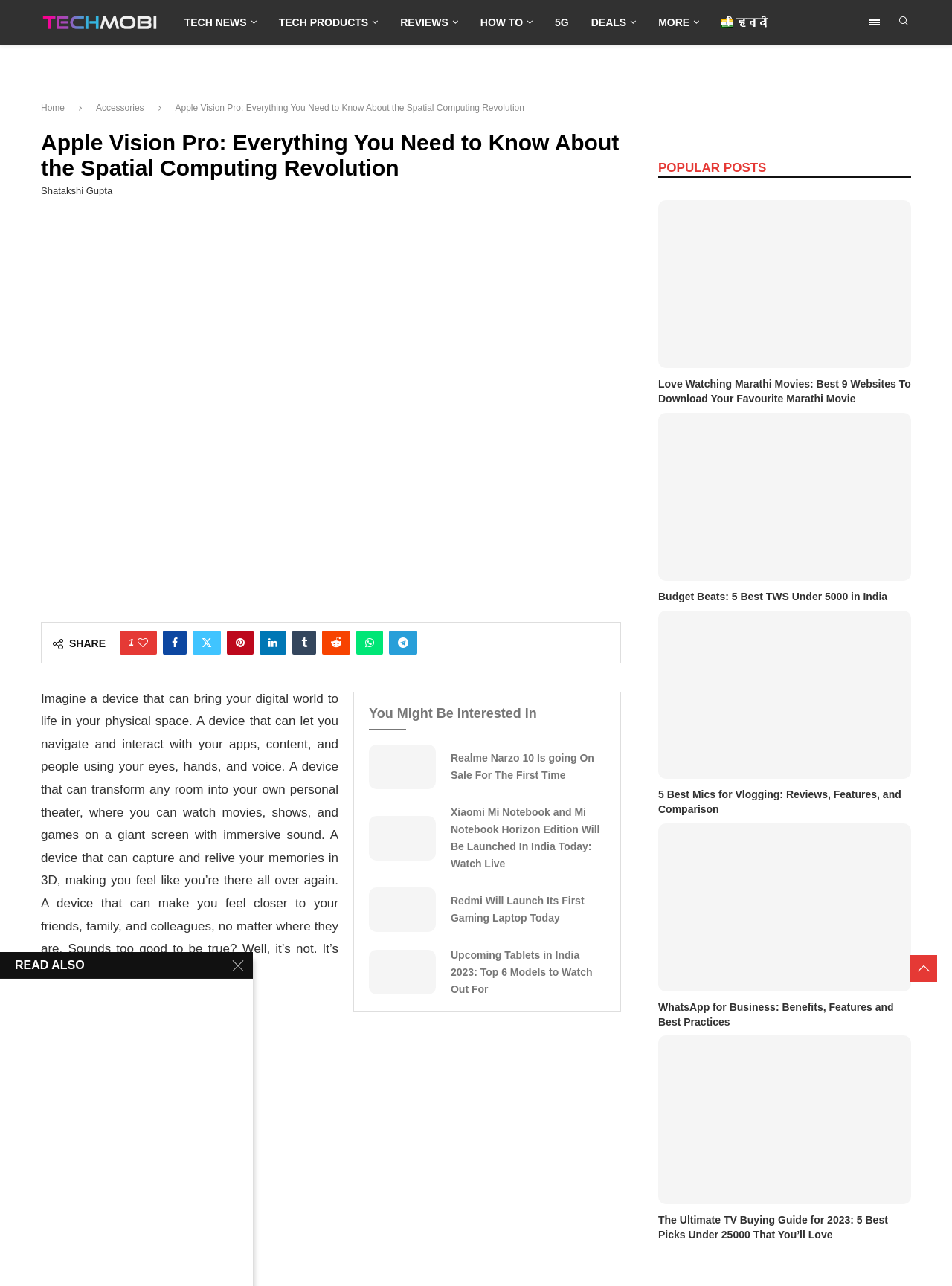Please determine the bounding box coordinates for the UI element described as: "How to".

[0.493, 0.006, 0.571, 0.029]